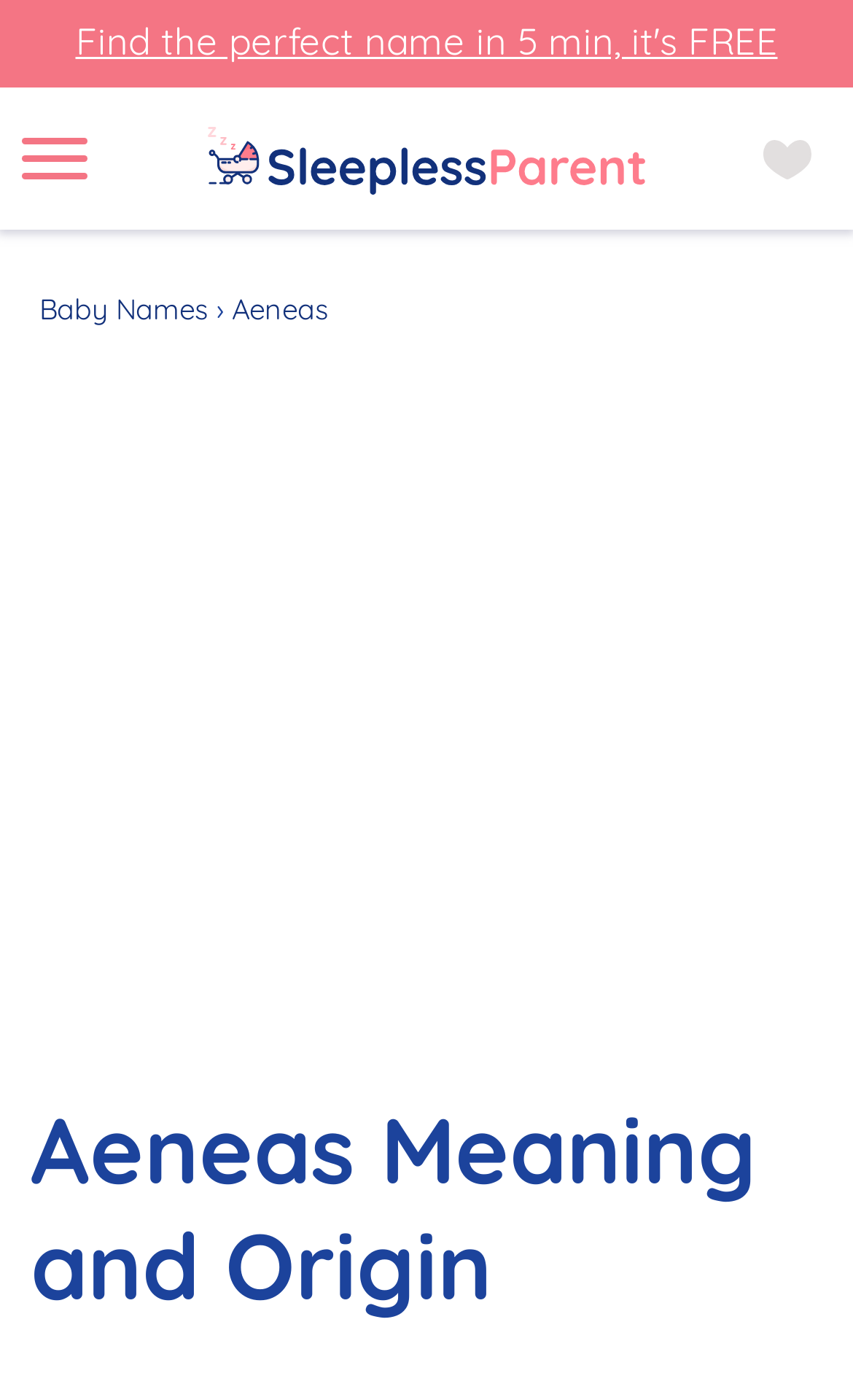What is the name of the website?
Please use the image to provide an in-depth answer to the question.

I determined the answer by looking at the link element with the text 'sleeplessparent.com' and the image element with the same description, which suggests that the website's name is Sleepless Parent.